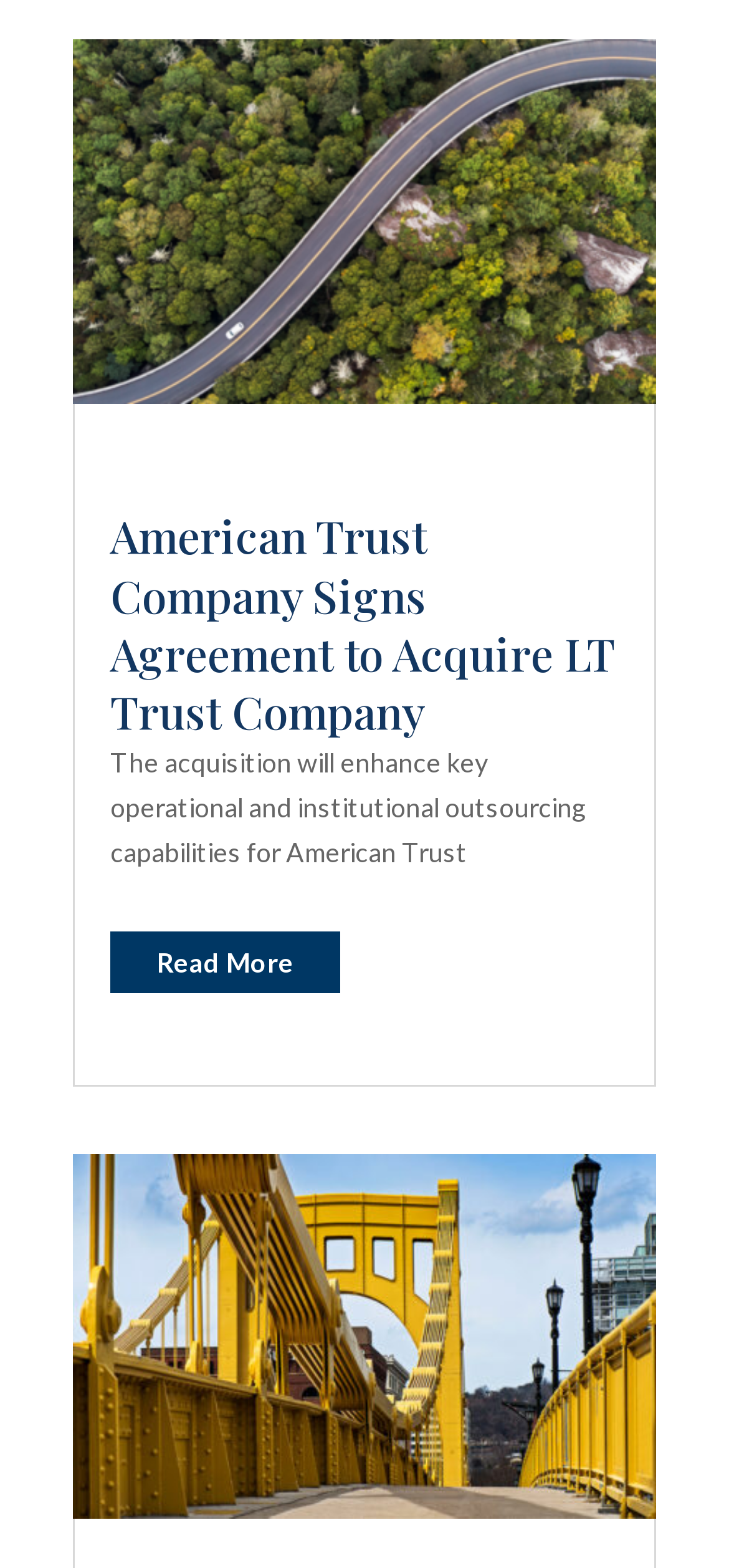Use the information in the screenshot to answer the question comprehensively: What is the name of the company mentioned in the second news article?

The second news article has a link 'Mid Atlantic Capital Group Announces Deal with PensionPro', which mentions the company name.